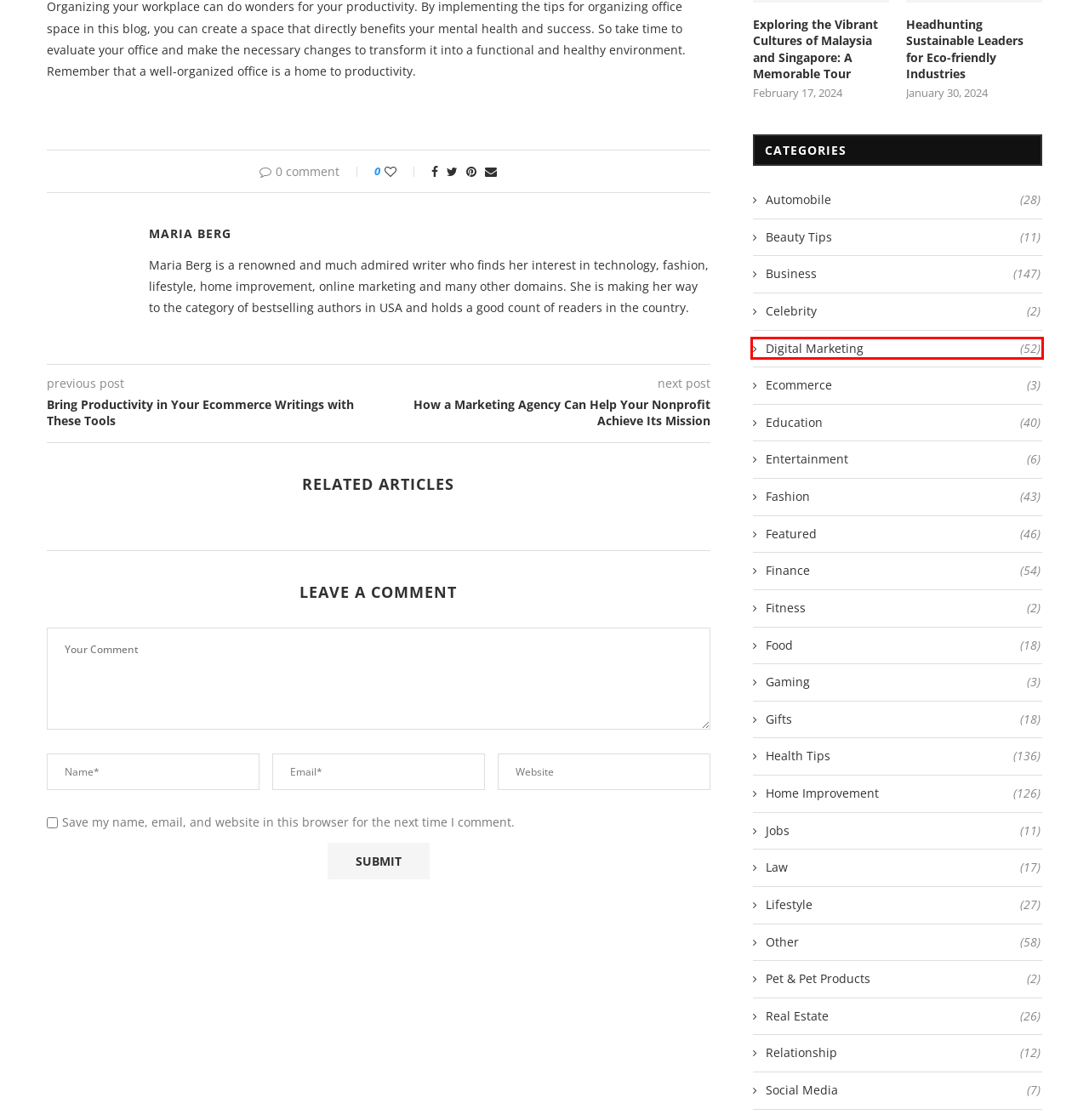Examine the screenshot of the webpage, which has a red bounding box around a UI element. Select the webpage description that best fits the new webpage after the element inside the red bounding box is clicked. Here are the choices:
A. Featured
B. Relationship
C. Architecture Solution of Healthcare Data: Sensor-Based Sensitive Outcomes
D. Digital Marketing
E. Pet & Pet Products
F. How a Marketing Agency Can Help Your Nonprofit Achieve Its Mission
G. Ecommerce
H. Food

D